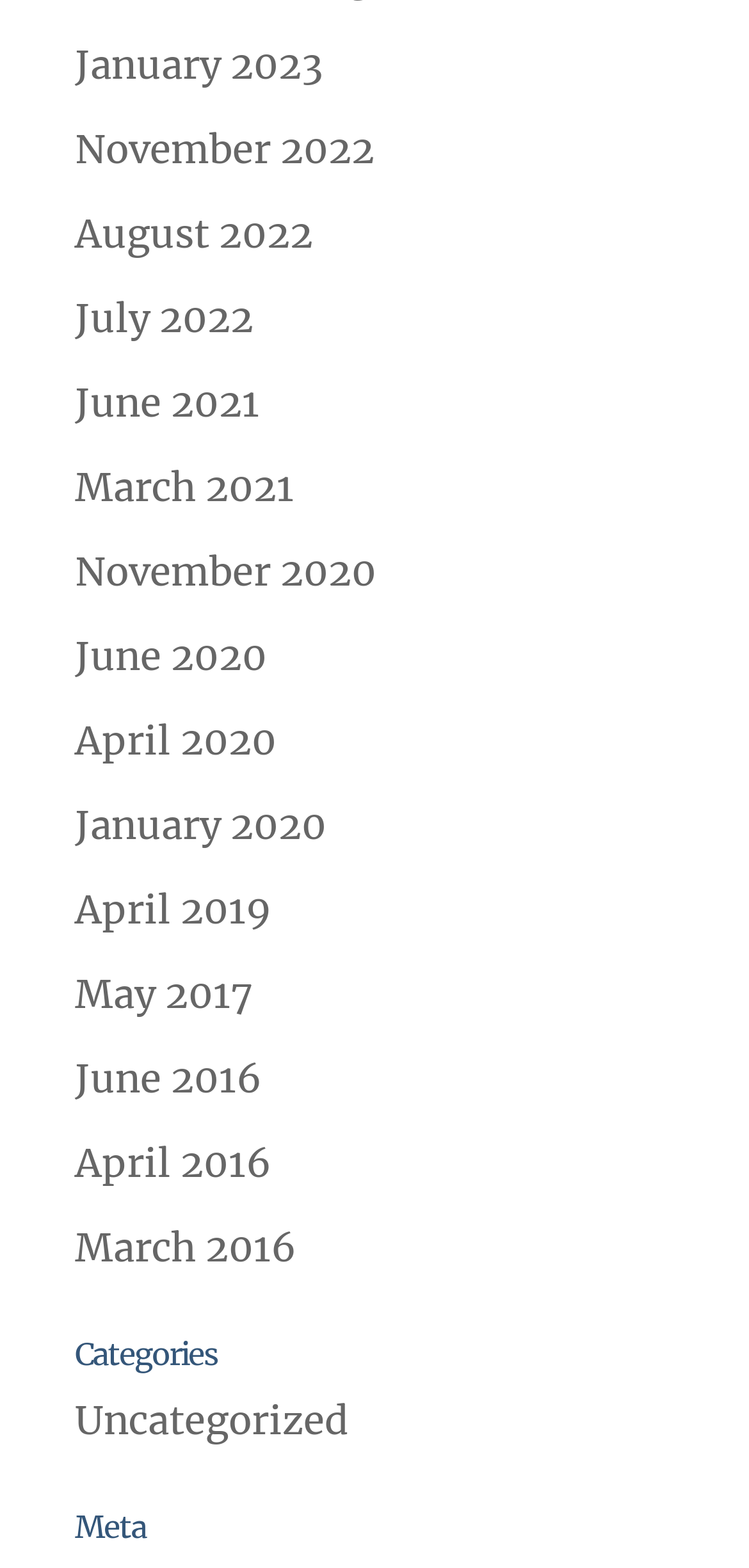What is the earliest month listed on the webpage?
Based on the screenshot, provide your answer in one word or phrase.

April 2016